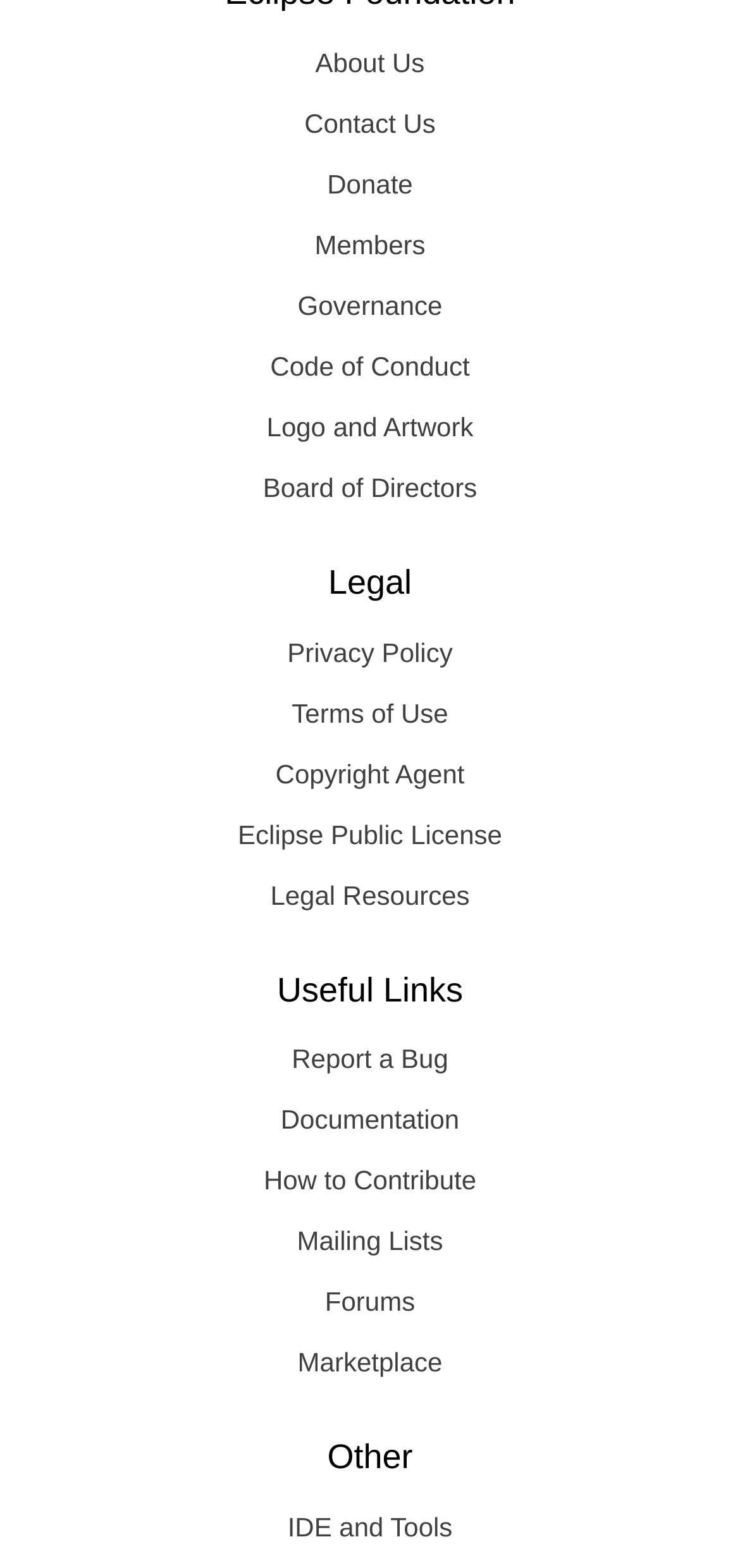Identify the bounding box coordinates of the specific part of the webpage to click to complete this instruction: "Go to Documentation".

[0.038, 0.695, 0.962, 0.733]